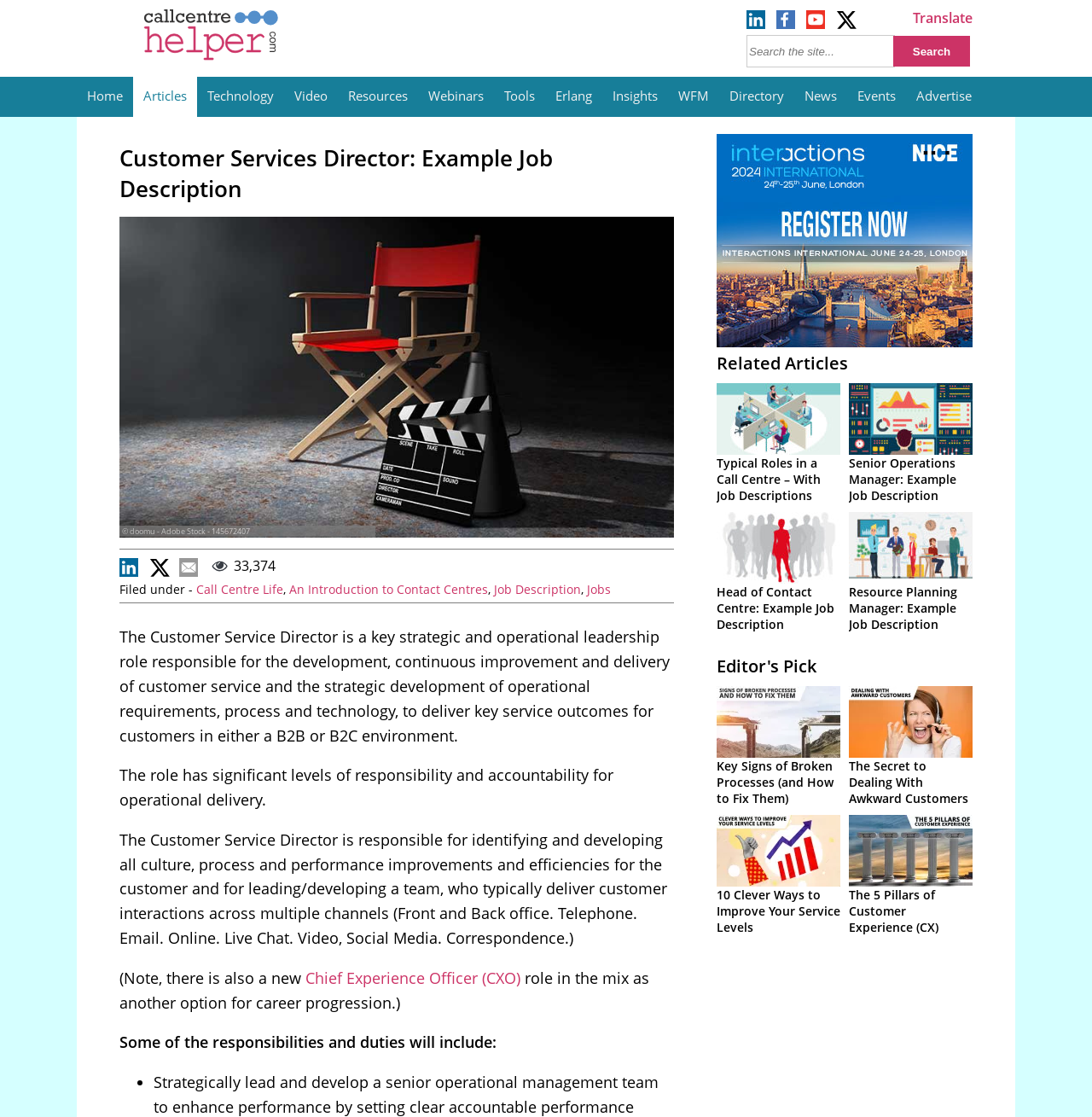Find the bounding box coordinates of the element to click in order to complete the given instruction: "Translate the page."

[0.836, 0.008, 0.891, 0.024]